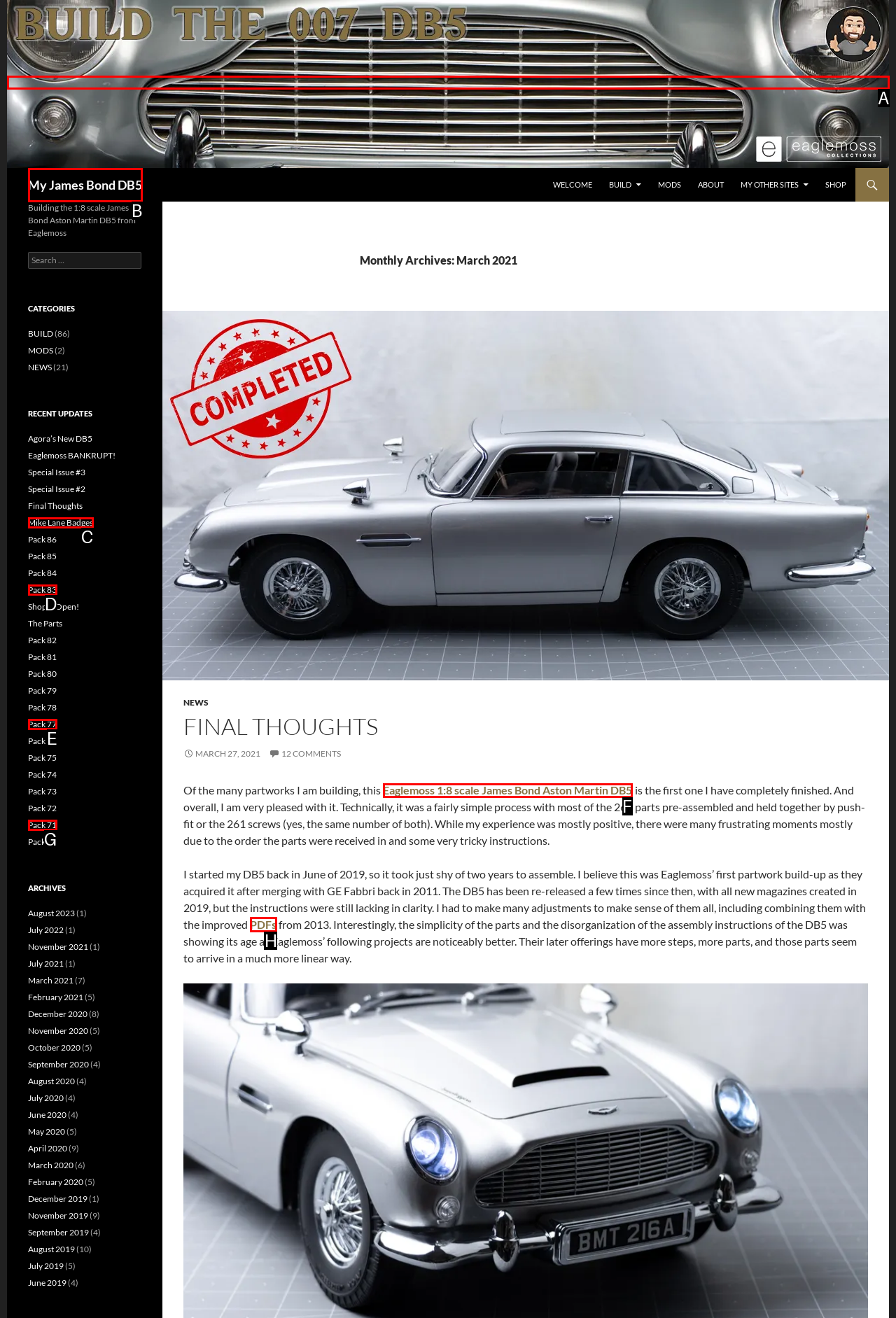Identify the letter of the UI element you should interact with to perform the task: Click on the 'PDFs' link
Reply with the appropriate letter of the option.

H